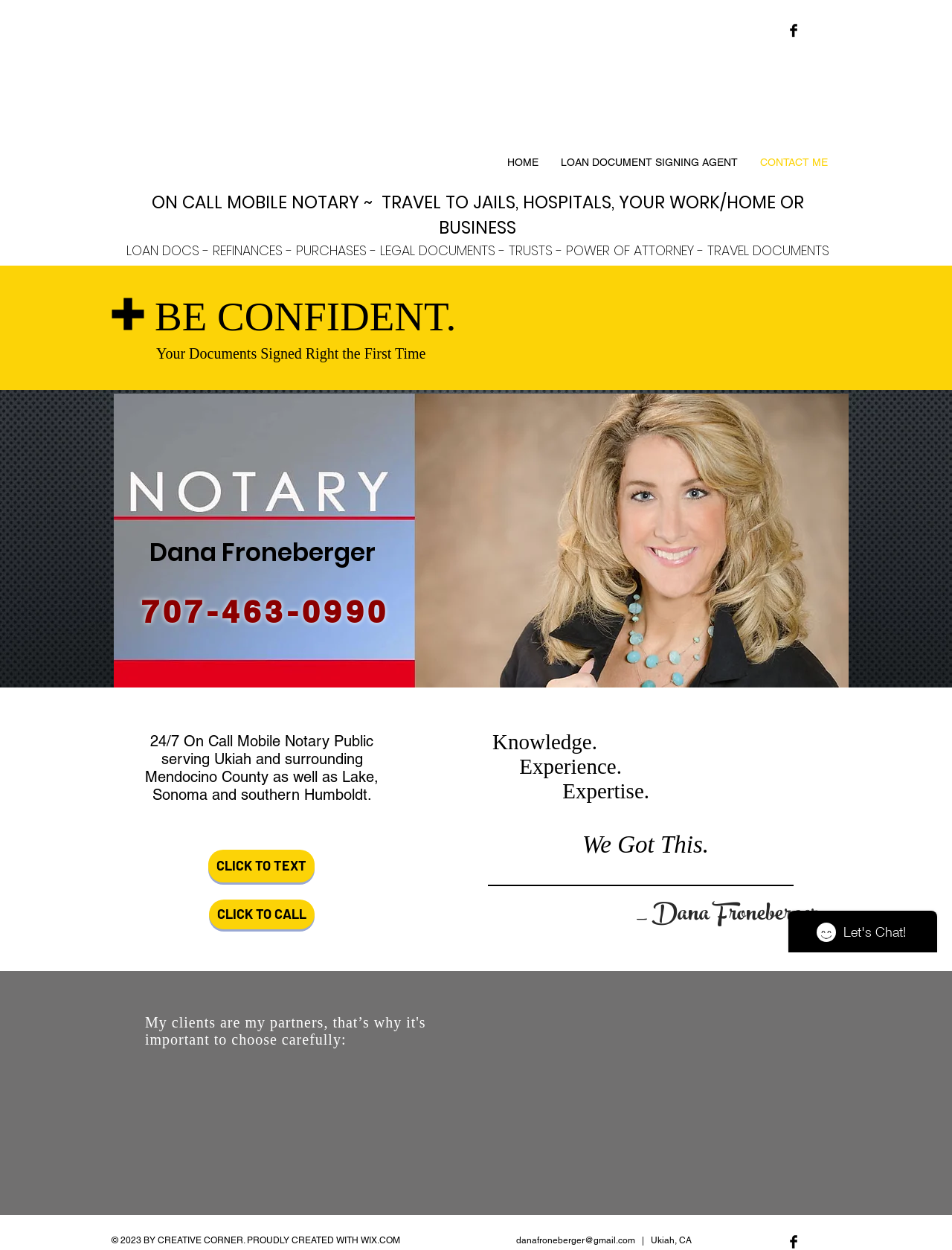Please identify the bounding box coordinates of the clickable area that will fulfill the following instruction: "Click the CLICK TO TEXT link". The coordinates should be in the format of four float numbers between 0 and 1, i.e., [left, top, right, bottom].

[0.219, 0.68, 0.33, 0.706]